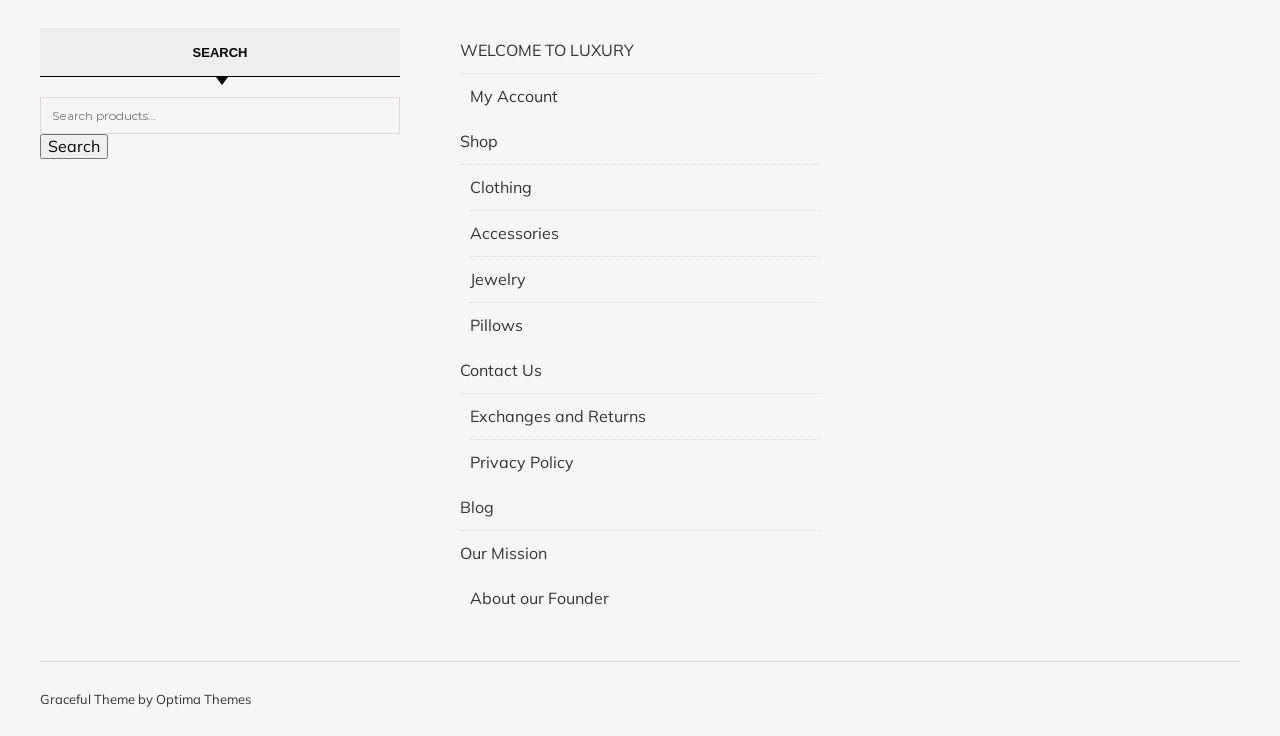What is the purpose of the search box?
Provide a short answer using one word or a brief phrase based on the image.

Search for items